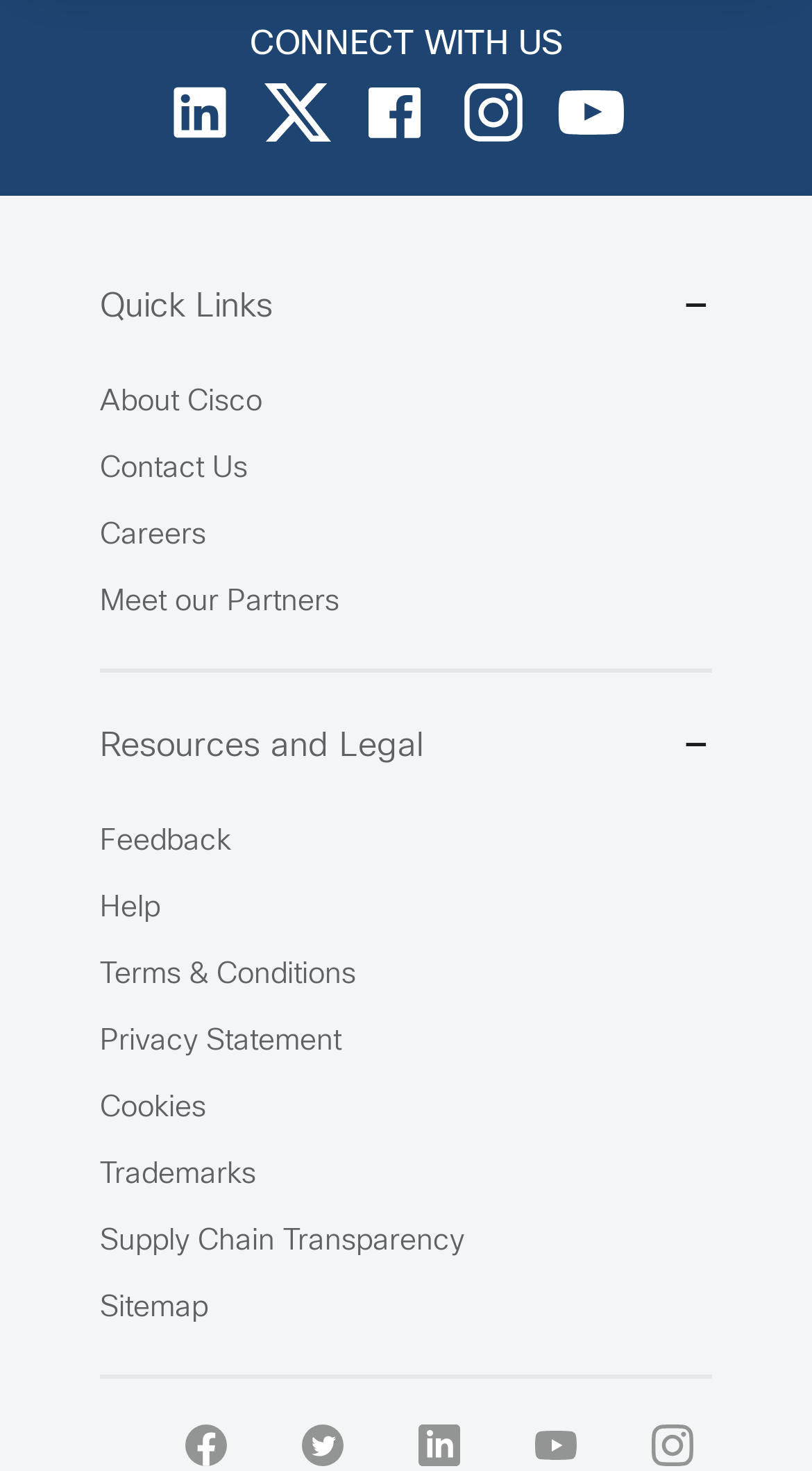How many links are under 'Resources and Legal'?
Answer the question with as much detail as you can, using the image as a reference.

The 'Resources and Legal' section is located below the 'Quick Links' section. There are seven links under 'Resources and Legal': Feedback, Help, Terms & Conditions, Privacy Statement, Cookies, Trademarks, and Supply Chain Transparency. These links are located within the bounding box coordinates of [0.123, 0.487, 0.877, 0.529].